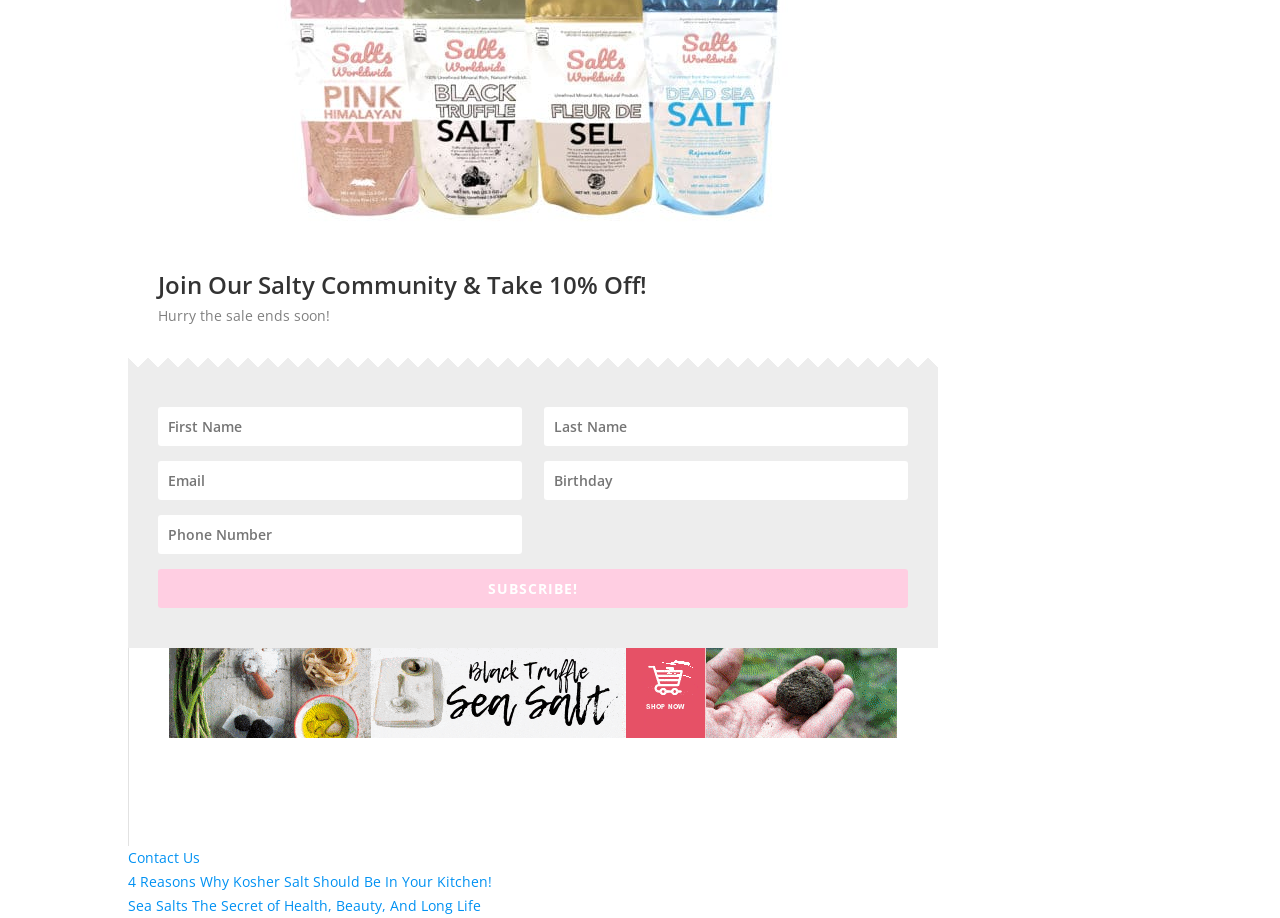Use a single word or phrase to answer the question:
What is the purpose of the form on the webpage?

Subscription